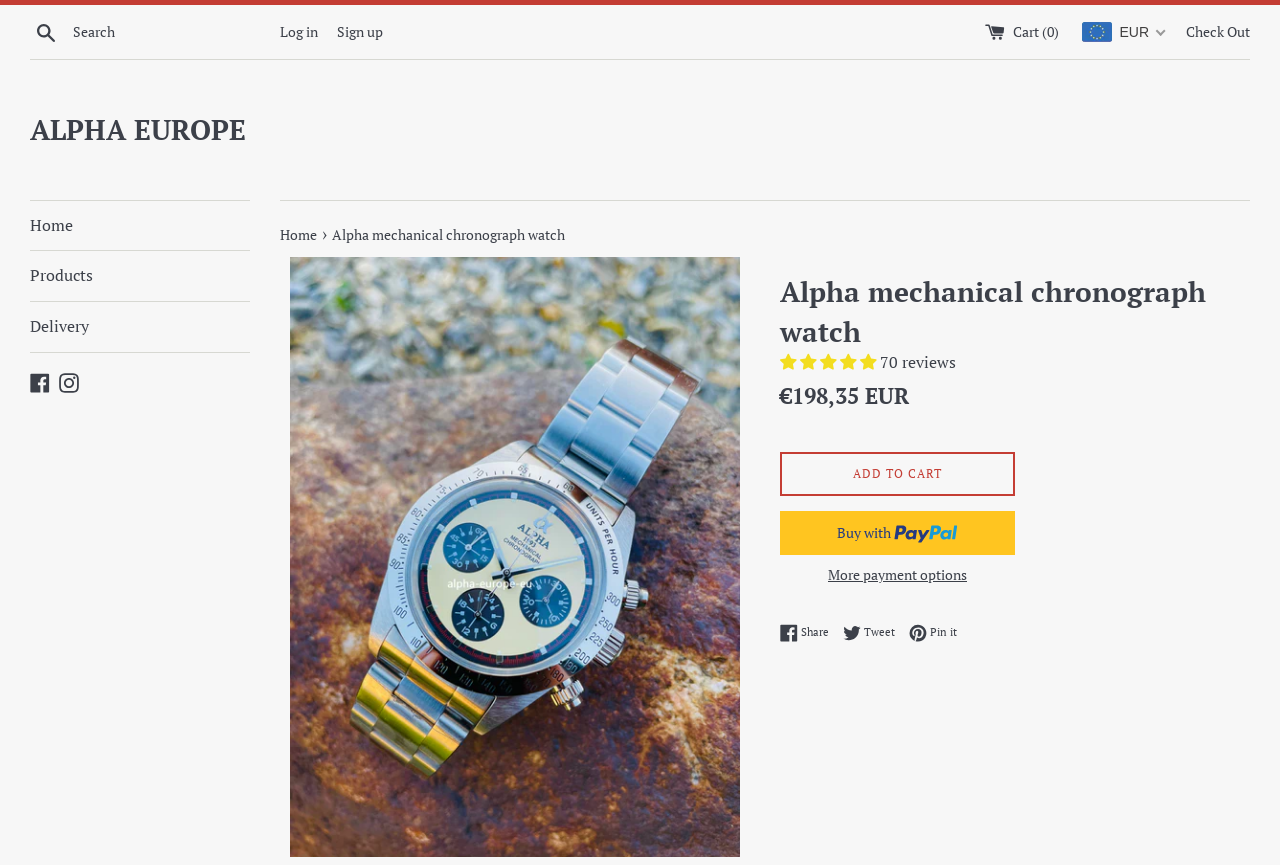Highlight the bounding box coordinates of the region I should click on to meet the following instruction: "Add to cart".

None